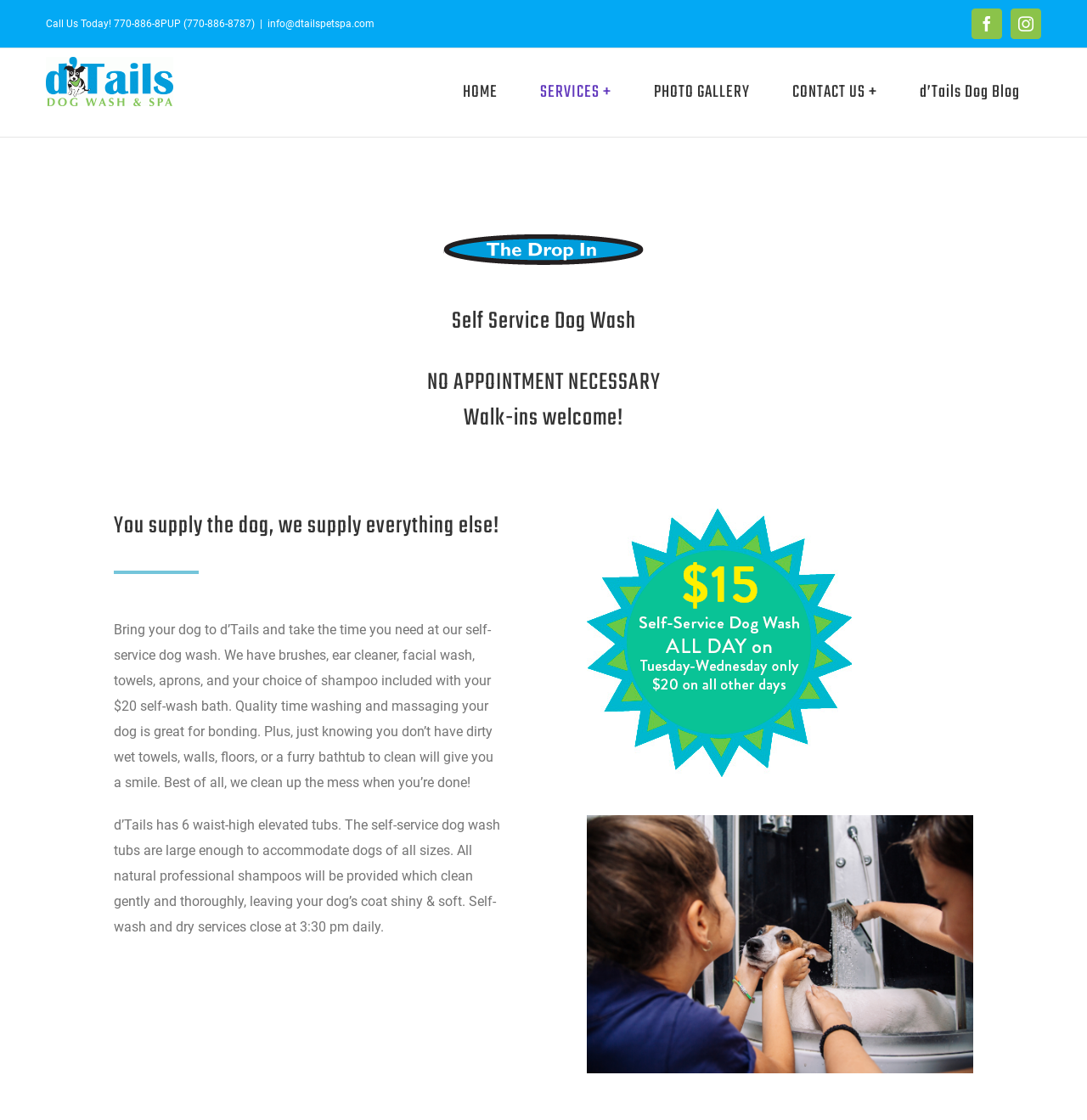Please provide the bounding box coordinates for the element that needs to be clicked to perform the following instruction: "Send an email". The coordinates should be given as four float numbers between 0 and 1, i.e., [left, top, right, bottom].

[0.246, 0.016, 0.345, 0.027]